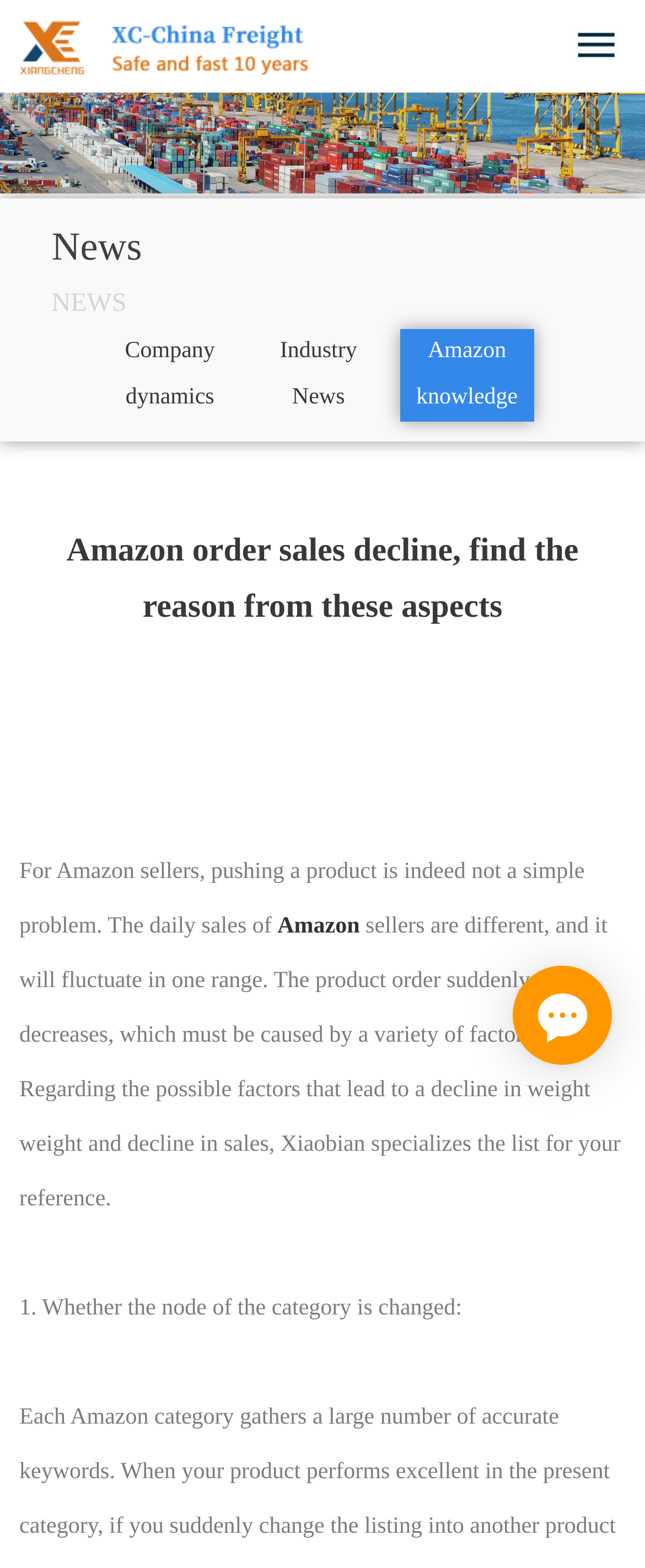What are the possible factors that lead to a decline in sales?
Provide a comprehensive and detailed answer to the question.

According to the static text 'The product order suddenly decreases, which must be caused by a variety of factors.', it is implied that there are multiple factors that contribute to a decline in sales.